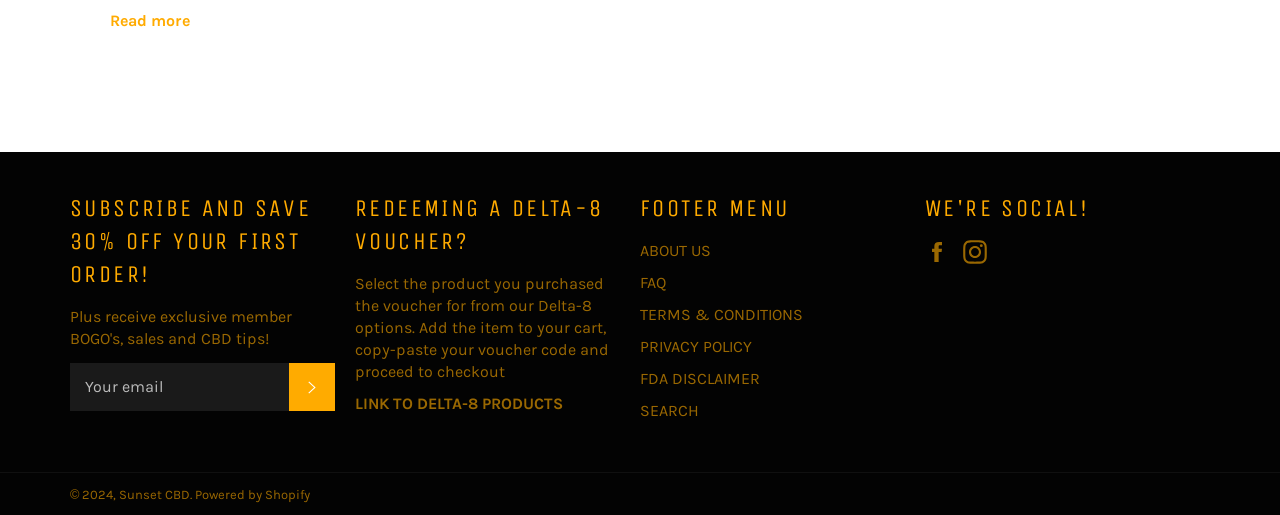Determine the bounding box coordinates for the region that must be clicked to execute the following instruction: "Subscribe to the newsletter".

[0.226, 0.705, 0.262, 0.798]